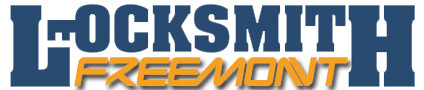Please provide a comprehensive response to the question below by analyzing the image: 
What is the purpose of the logo design?

The overall design of the logo highlights the company's commitment to being a trustworthy resource for the local community, suggesting that the company is dedicated to providing quick and efficient solutions for ignition replacement and other locksmith needs.